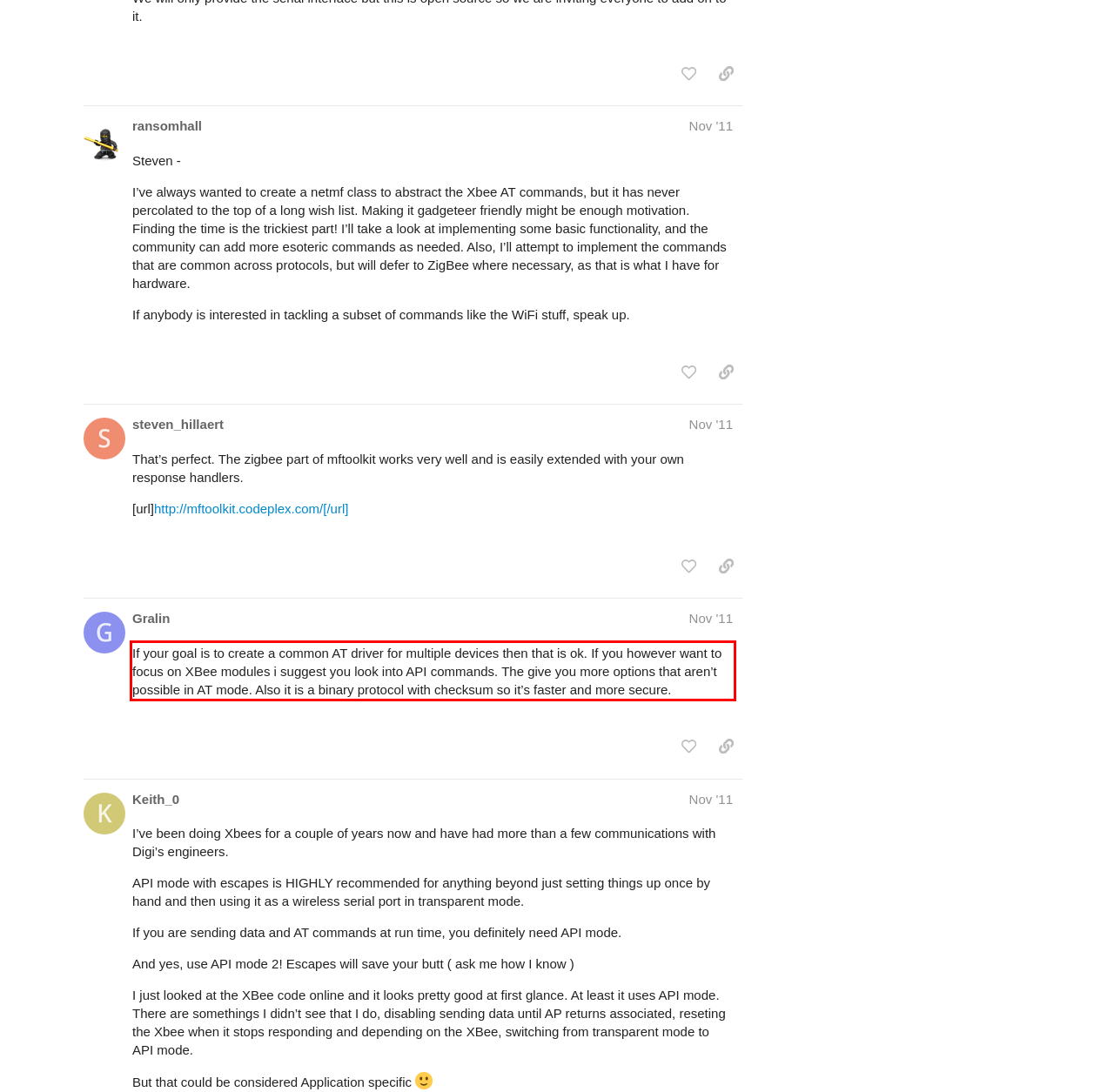Identify the red bounding box in the webpage screenshot and perform OCR to generate the text content enclosed.

If your goal is to create a common AT driver for multiple devices then that is ok. If you however want to focus on XBee modules i suggest you look into API commands. The give you more options that aren’t possible in AT mode. Also it is a binary protocol with checksum so it’s faster and more secure.